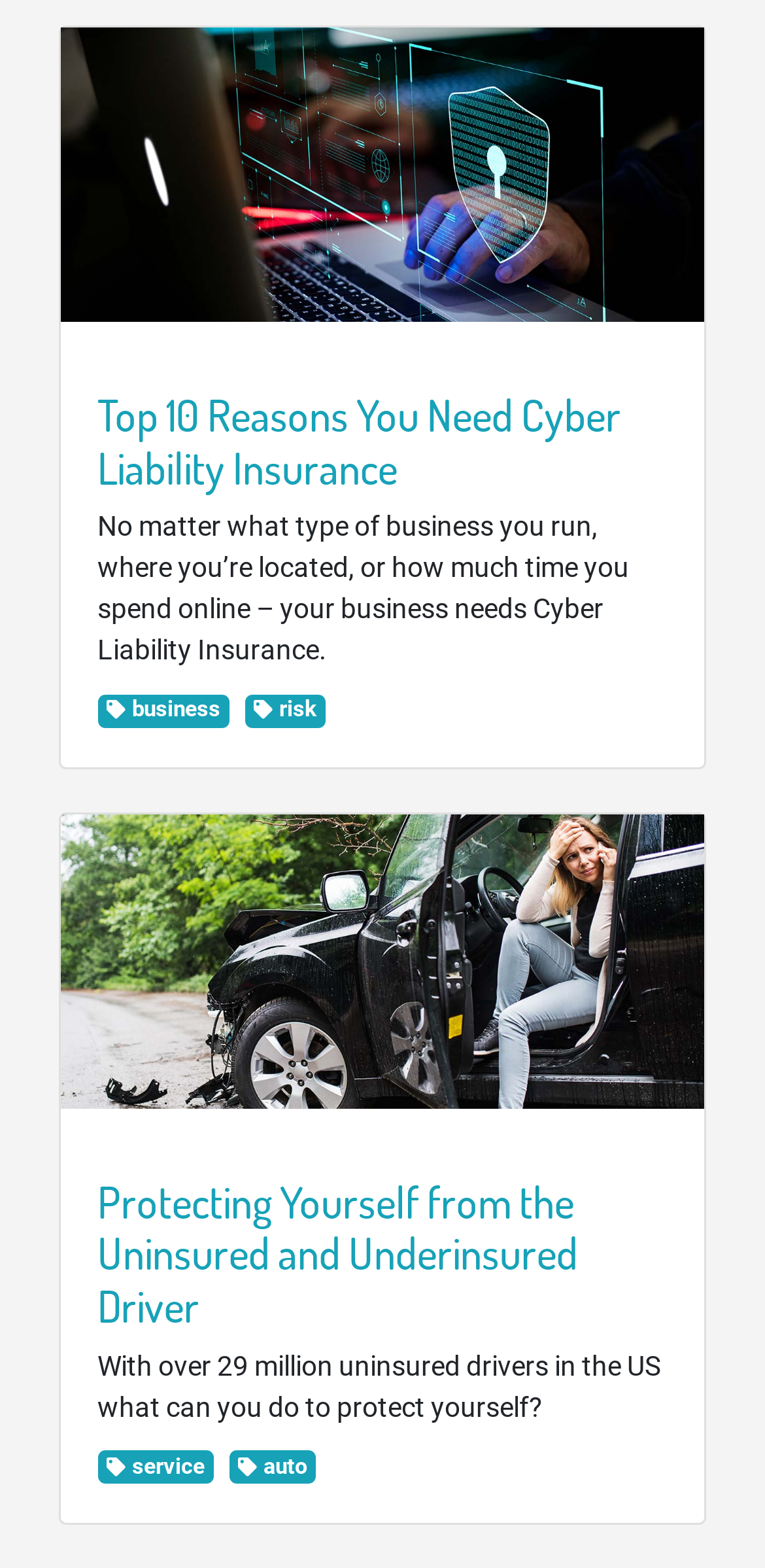What is the topic of the second article?
Refer to the screenshot and respond with a concise word or phrase.

Uninsured and Underinsured Driver